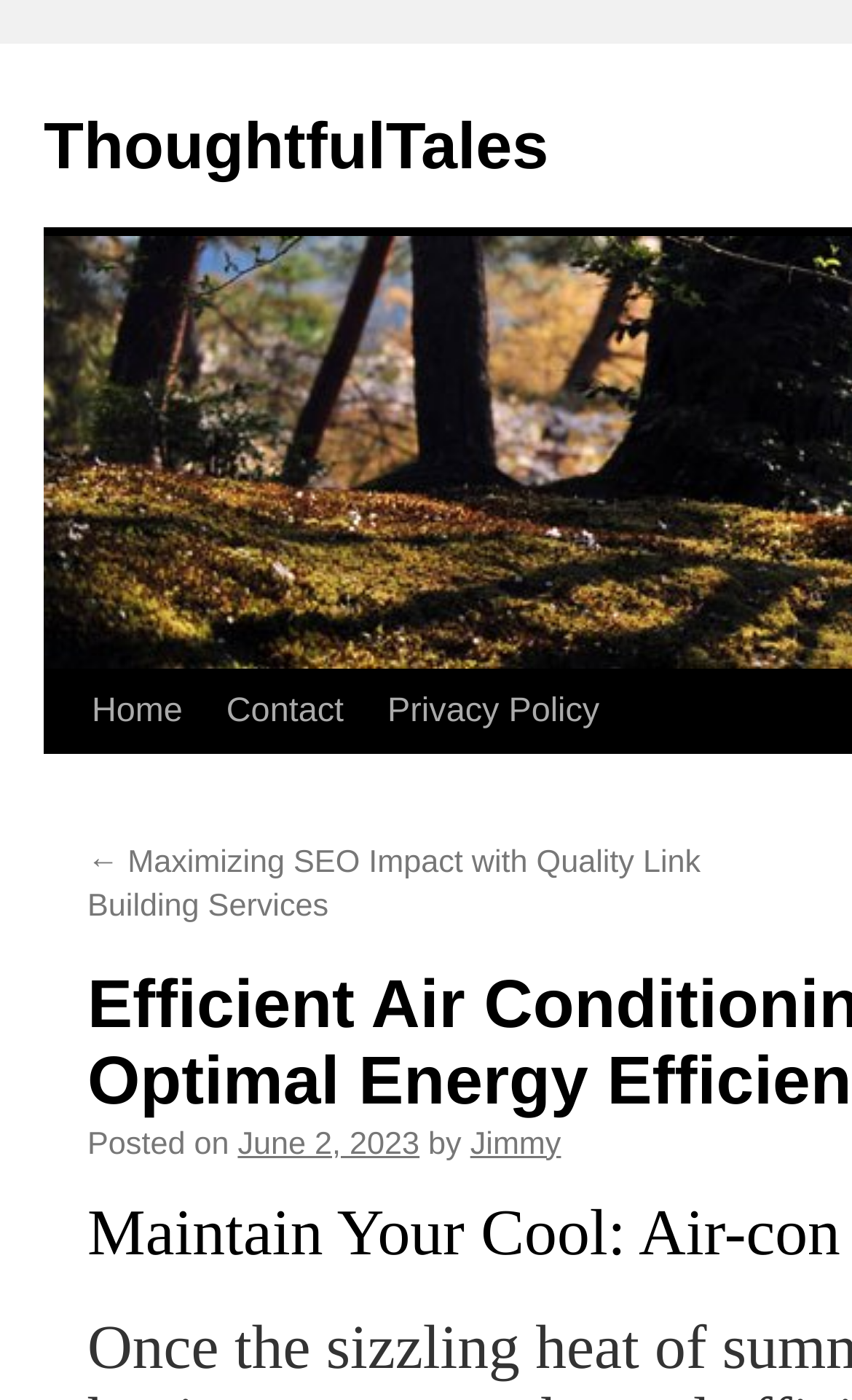Pinpoint the bounding box coordinates of the area that must be clicked to complete this instruction: "read article posted by Jimmy".

[0.552, 0.805, 0.658, 0.83]